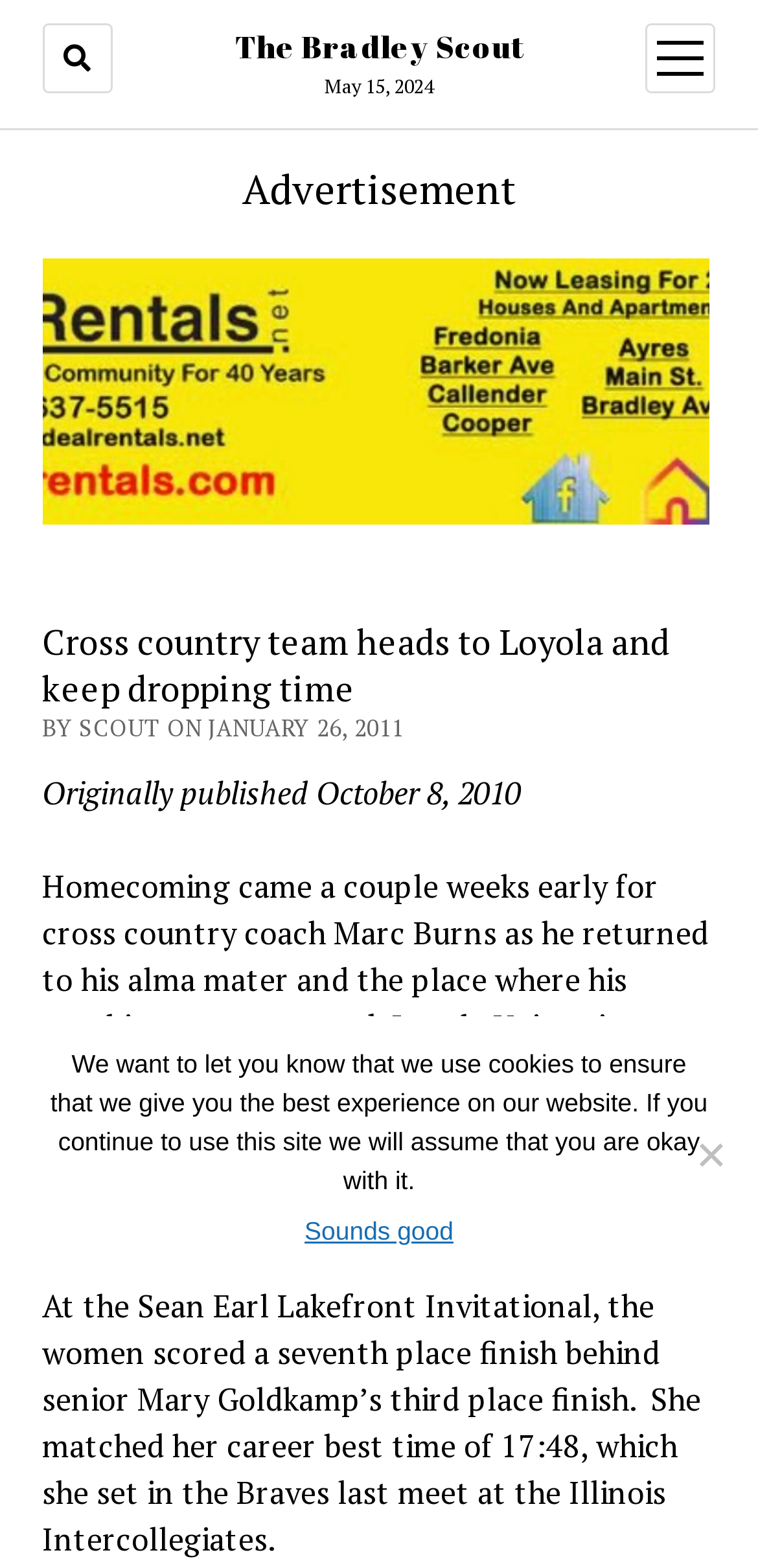Who is the author of the article?
Please use the image to provide a one-word or short phrase answer.

SCOUT